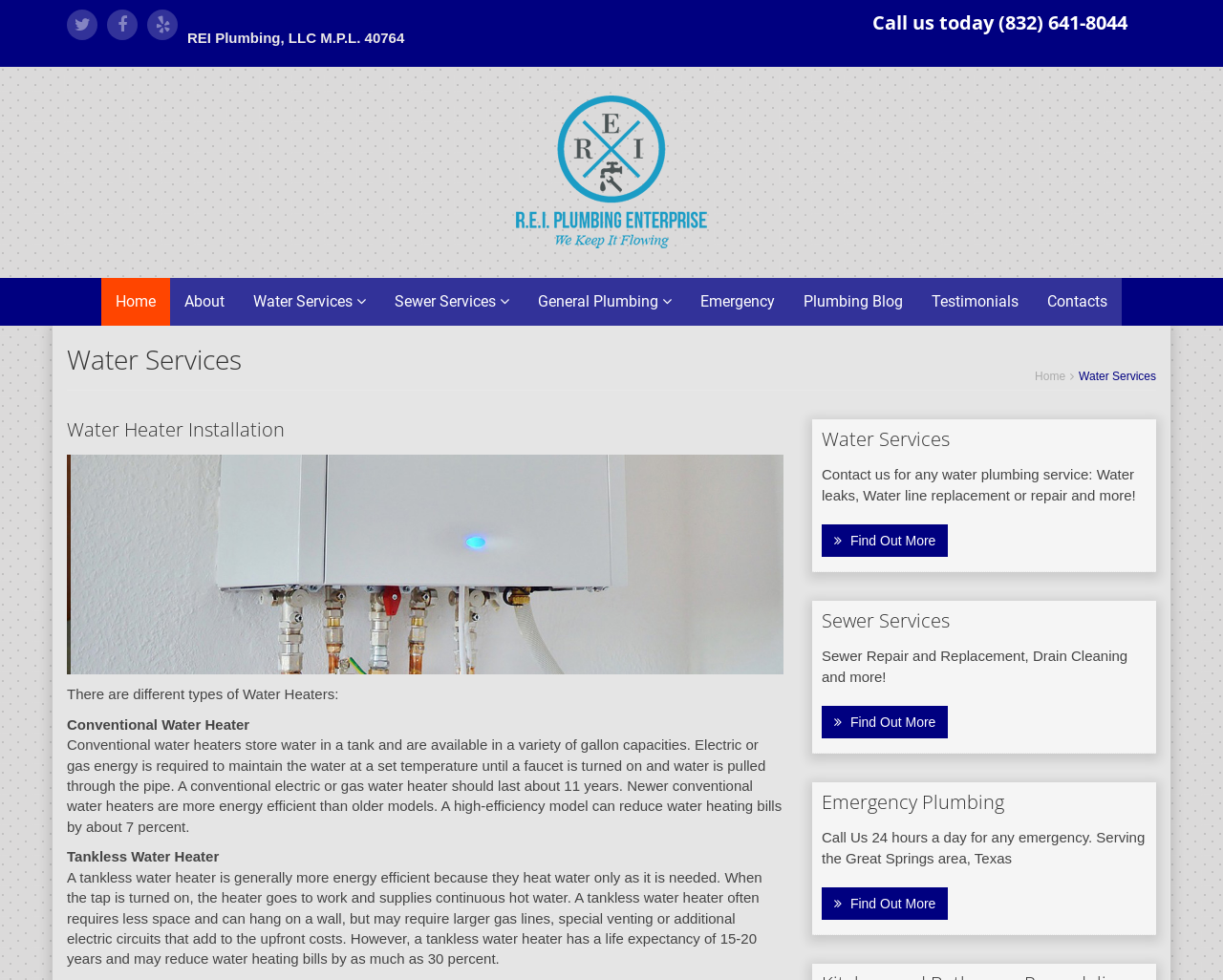What is the phone number to call for emergency plumbing?
Provide a short answer using one word or a brief phrase based on the image.

(832) 641-8044